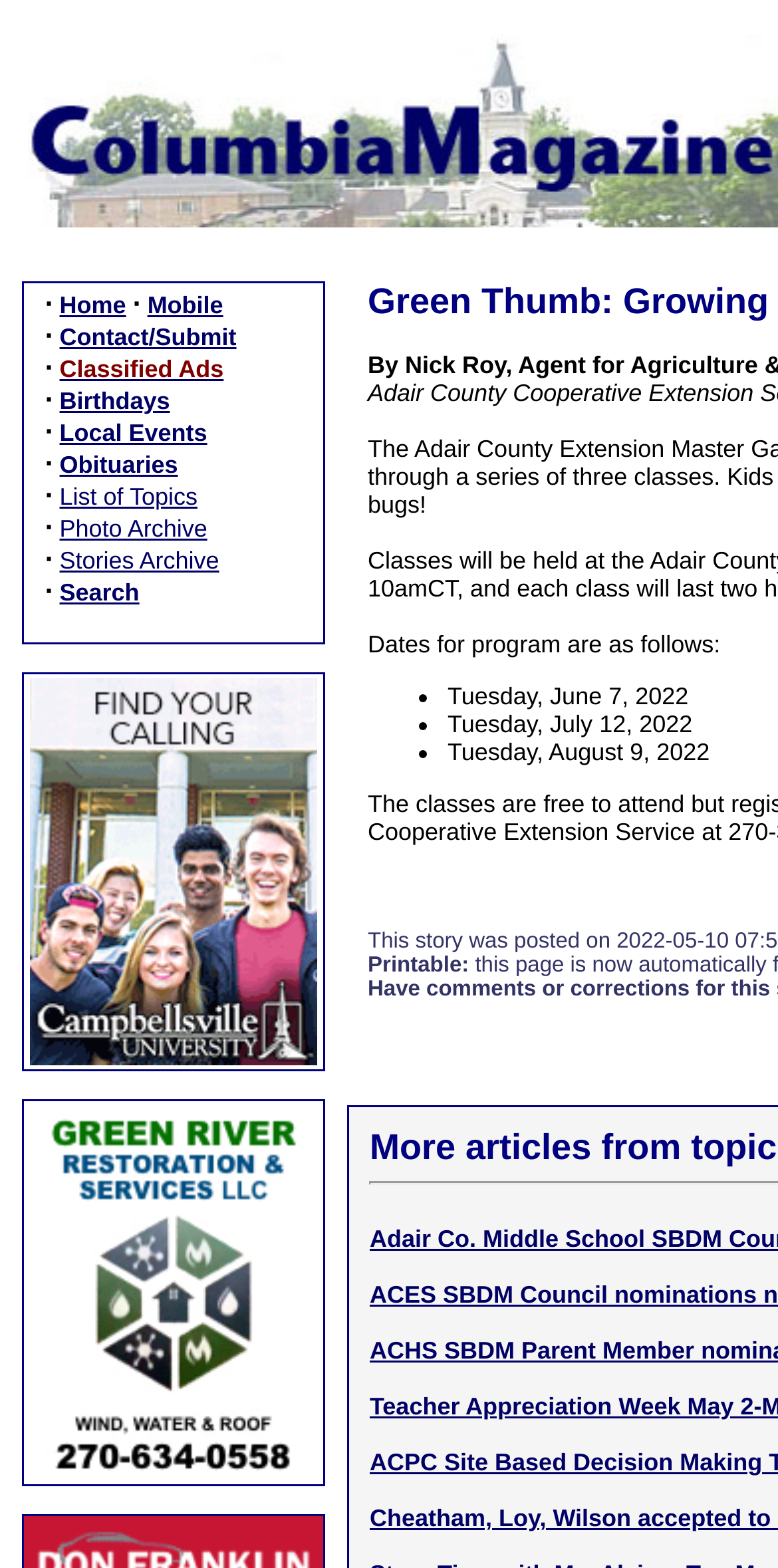What is the text above the list of dates?
Please provide a single word or phrase as the answer based on the screenshot.

Dates for program are as follows: